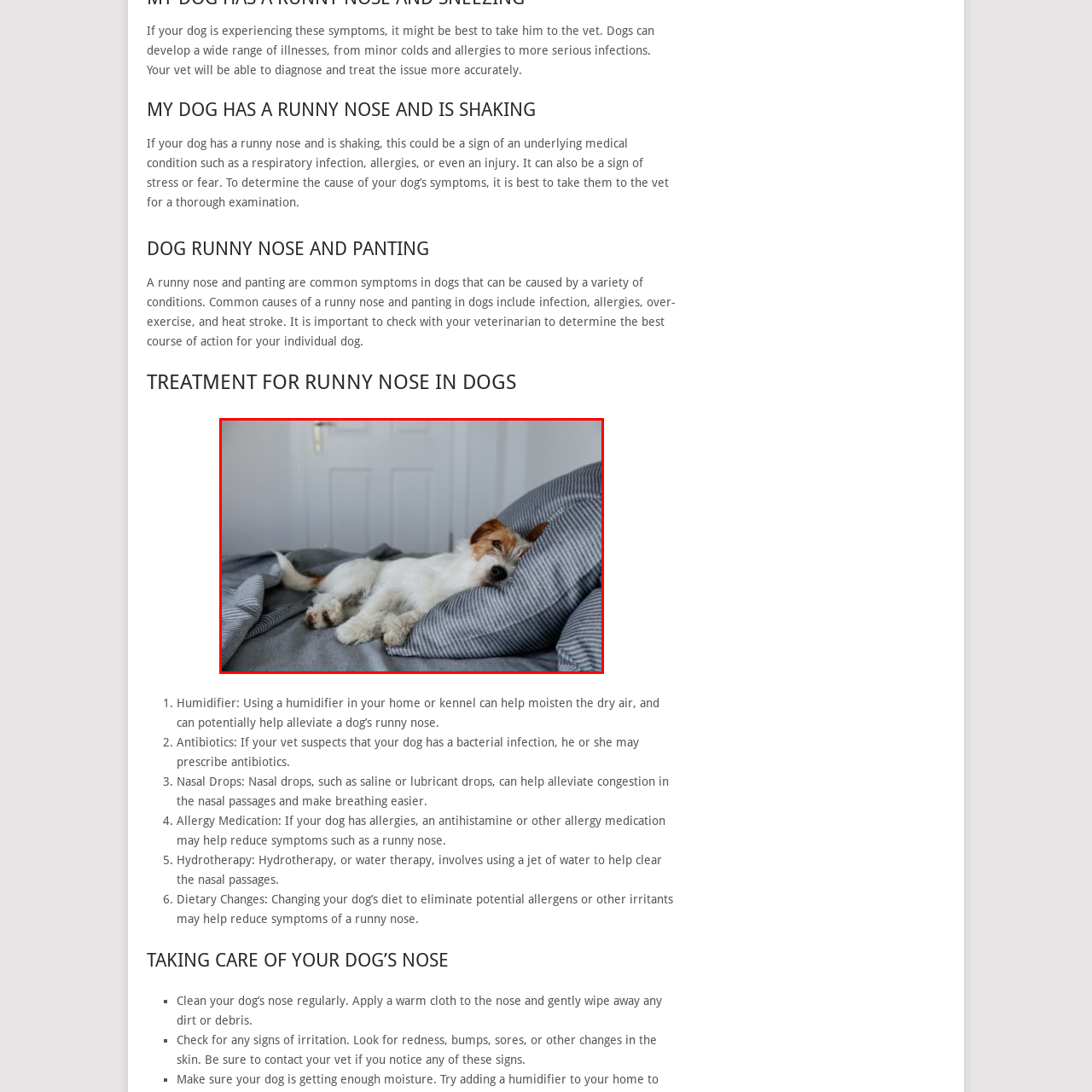Observe the content inside the red rectangle, Why are regular check-ups with a veterinarian vital? 
Give your answer in just one word or phrase.

To ensure the pet remains happy and healthy